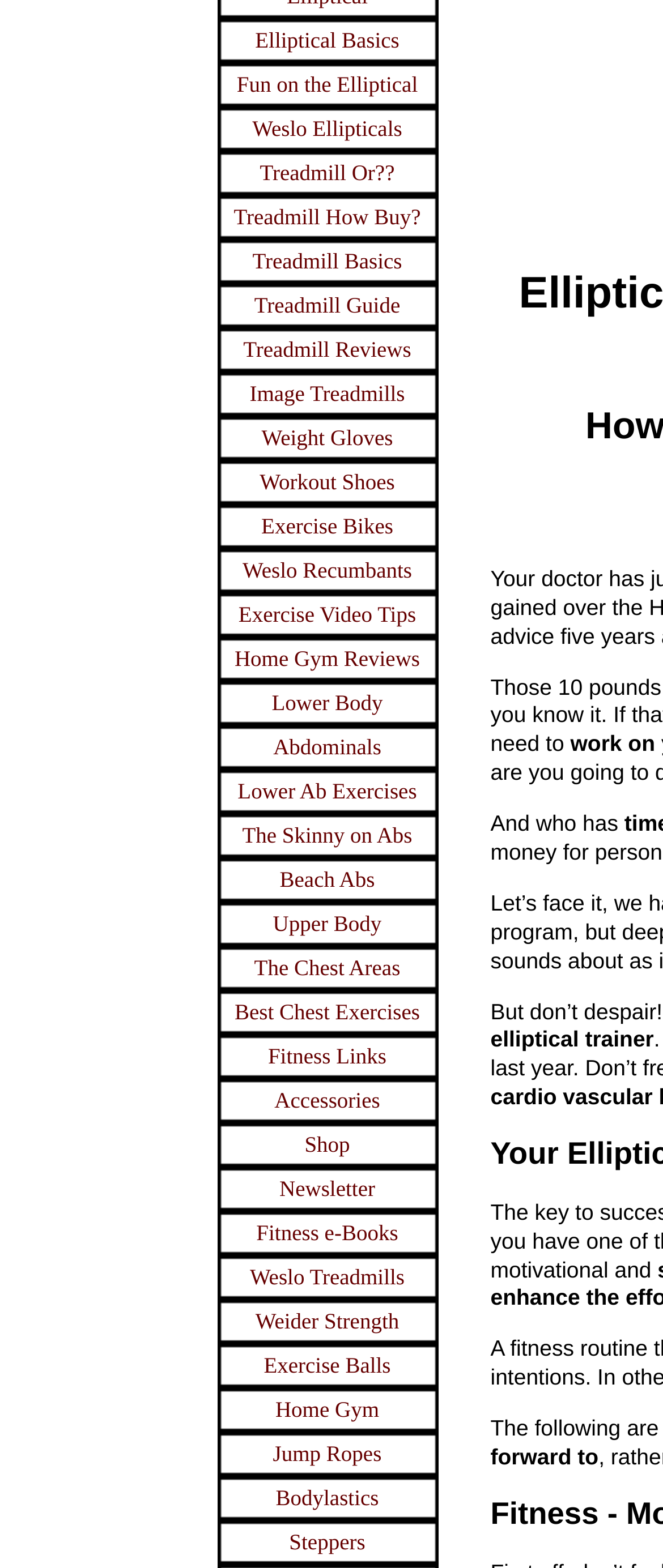Identify and provide the bounding box coordinates of the UI element described: "Best Chest Exercises". The coordinates should be formatted as [left, top, right, bottom], with each number being a float between 0 and 1.

[0.327, 0.632, 0.66, 0.66]